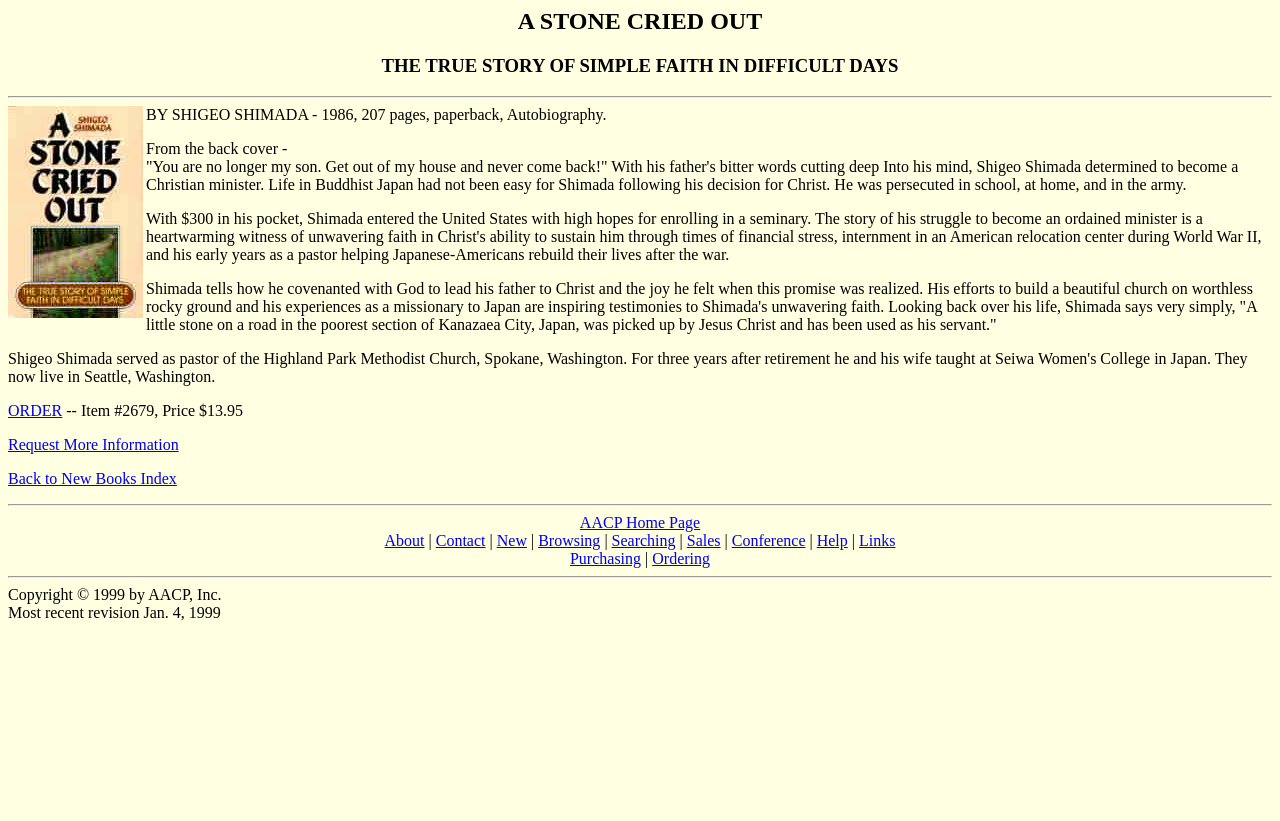What is the price of the book?
Could you answer the question with a detailed and thorough explanation?

The price of the book can be found in the StaticText element that reads '-- Item #2679, Price $13.95'.